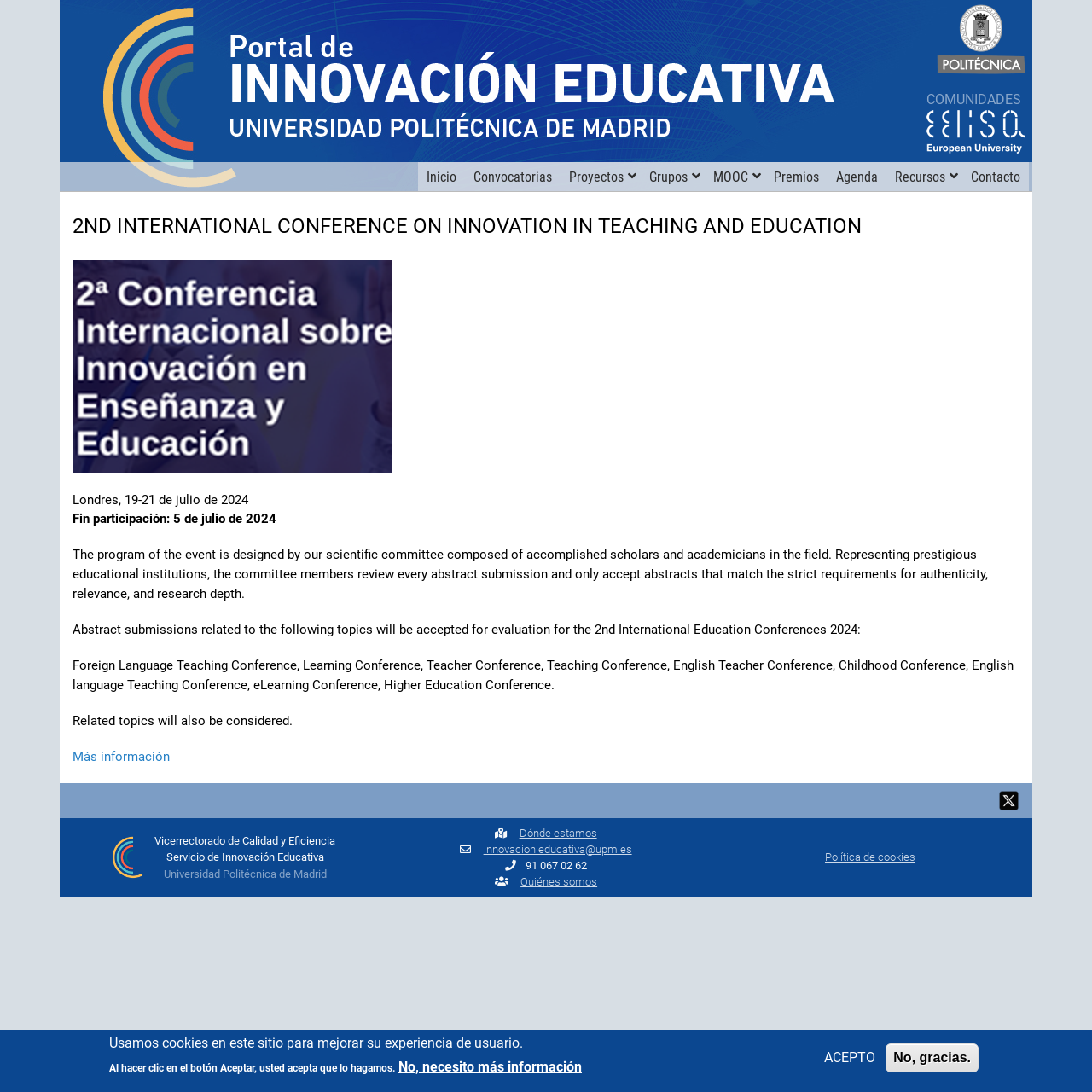Can you find the bounding box coordinates for the UI element given this description: "Quiénes somos"? Provide the coordinates as four float numbers between 0 and 1: [left, top, right, bottom].

[0.477, 0.802, 0.547, 0.813]